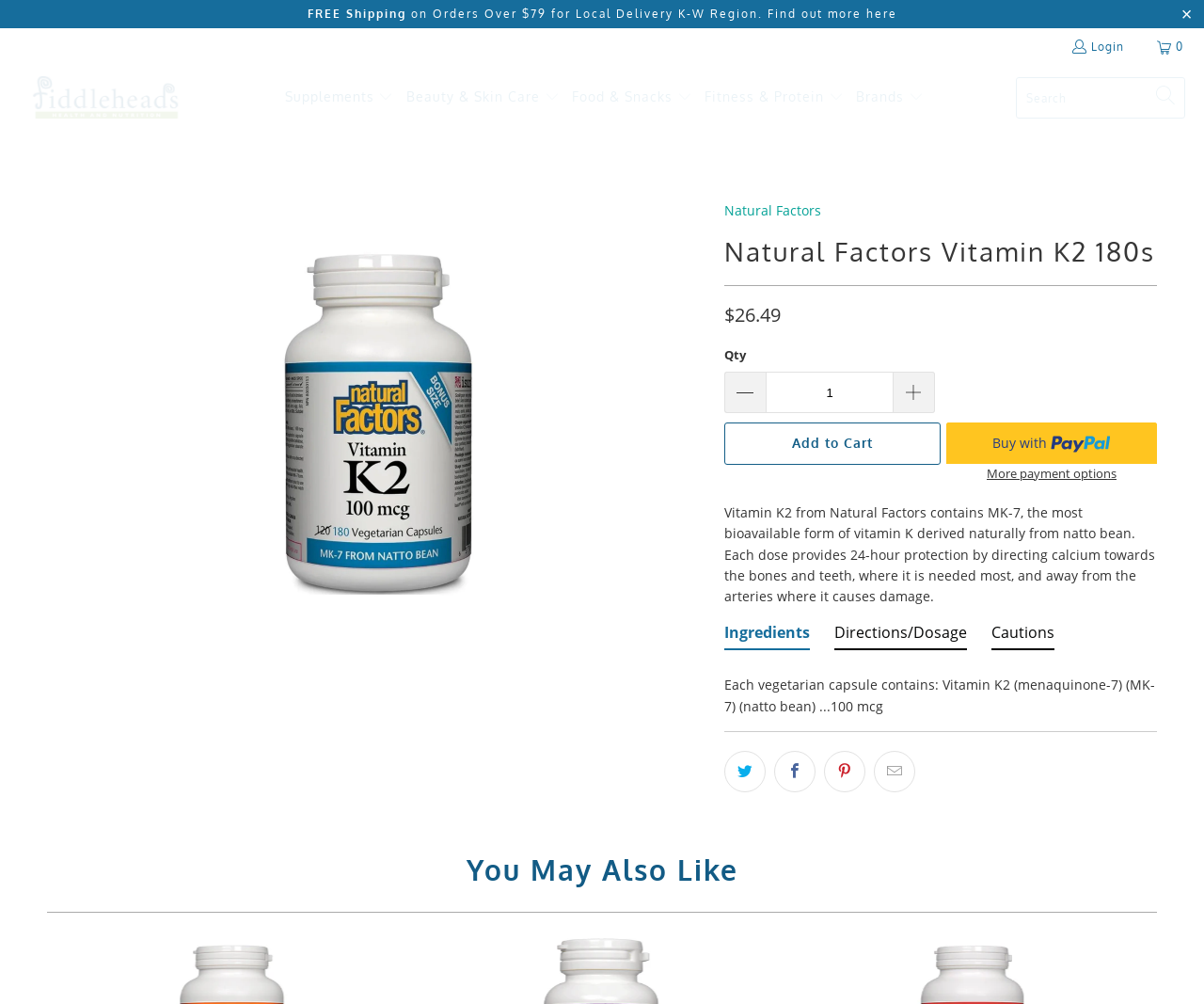Determine the bounding box coordinates of the region to click in order to accomplish the following instruction: "View the 'Ingredients' tab". Provide the coordinates as four float numbers between 0 and 1, specifically [left, top, right, bottom].

[0.602, 0.619, 0.673, 0.648]